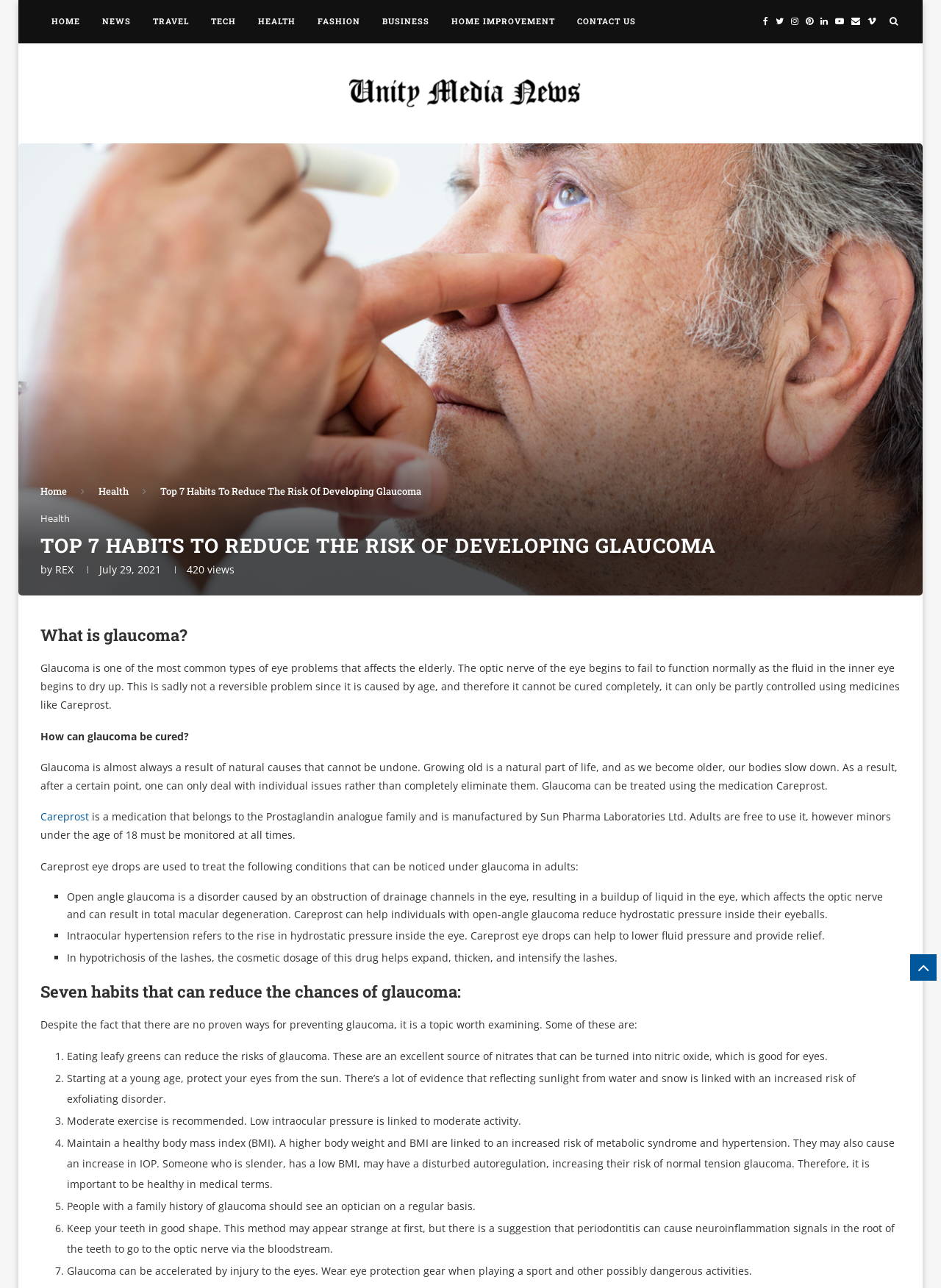Please respond in a single word or phrase: 
What is the benefit of eating leafy greens?

Reduces glaucoma risk